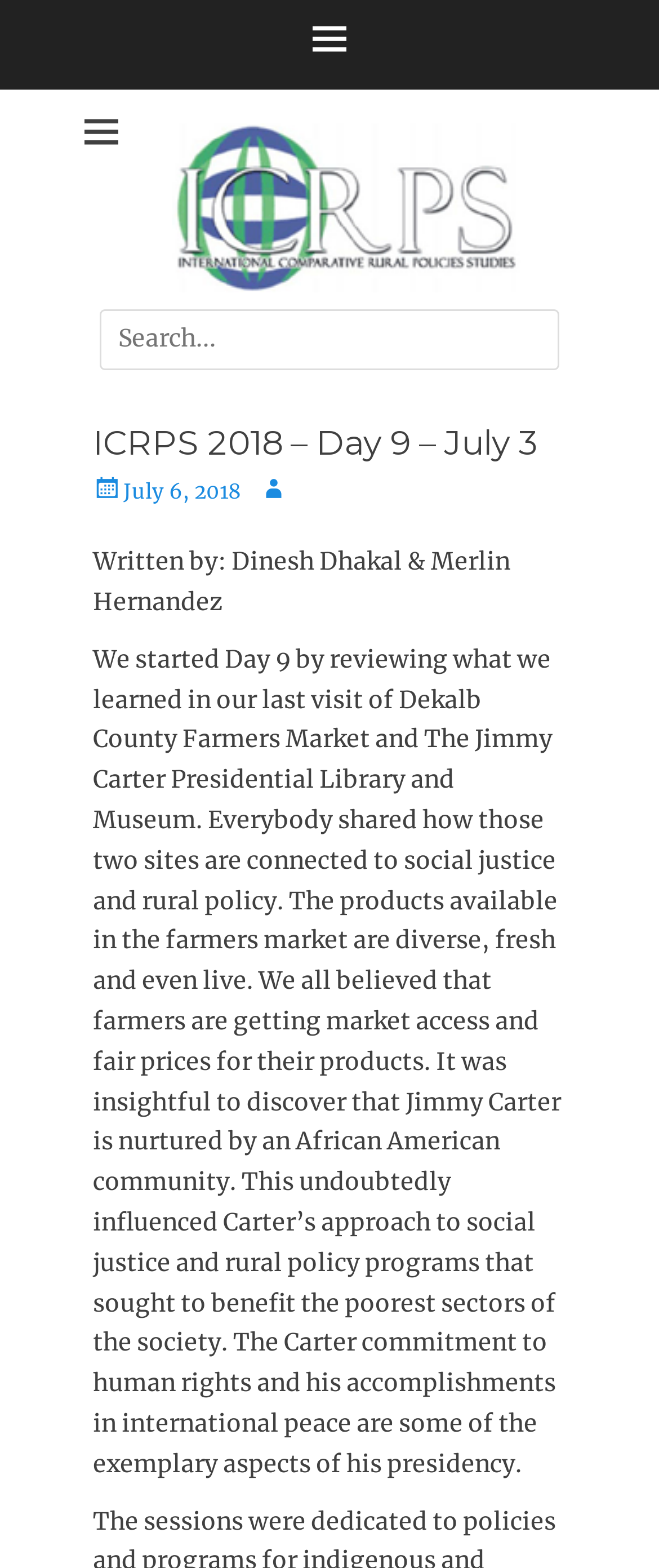Carefully observe the image and respond to the question with a detailed answer:
What is the date of the post?

The date of the post is mentioned in the 'link' element with the text ' July 6, 2018'. This element is a child of the 'HeaderAsNonLandmark' element and is located at the top of the webpage.